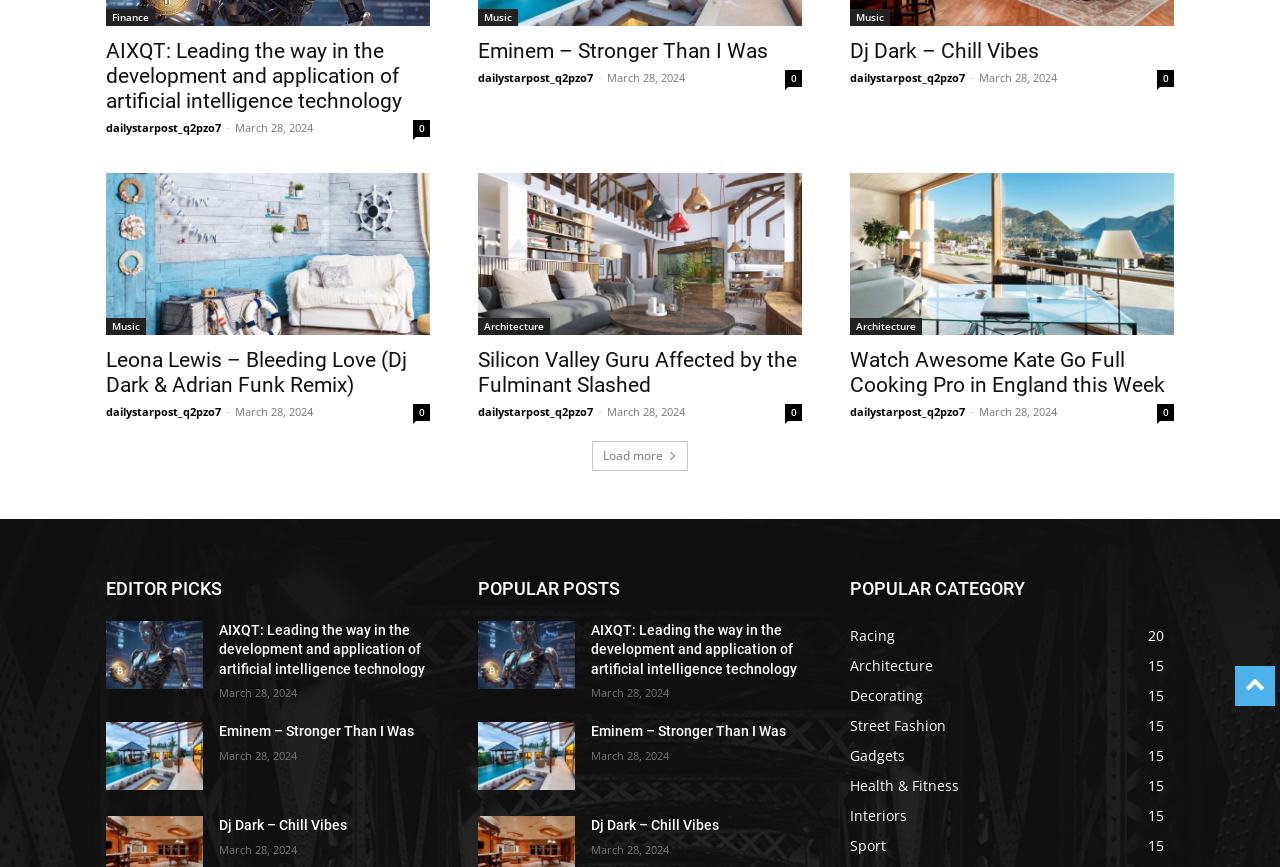Using the description "Health & Fitness15", locate and provide the bounding box of the UI element.

[0.664, 0.895, 0.749, 0.916]